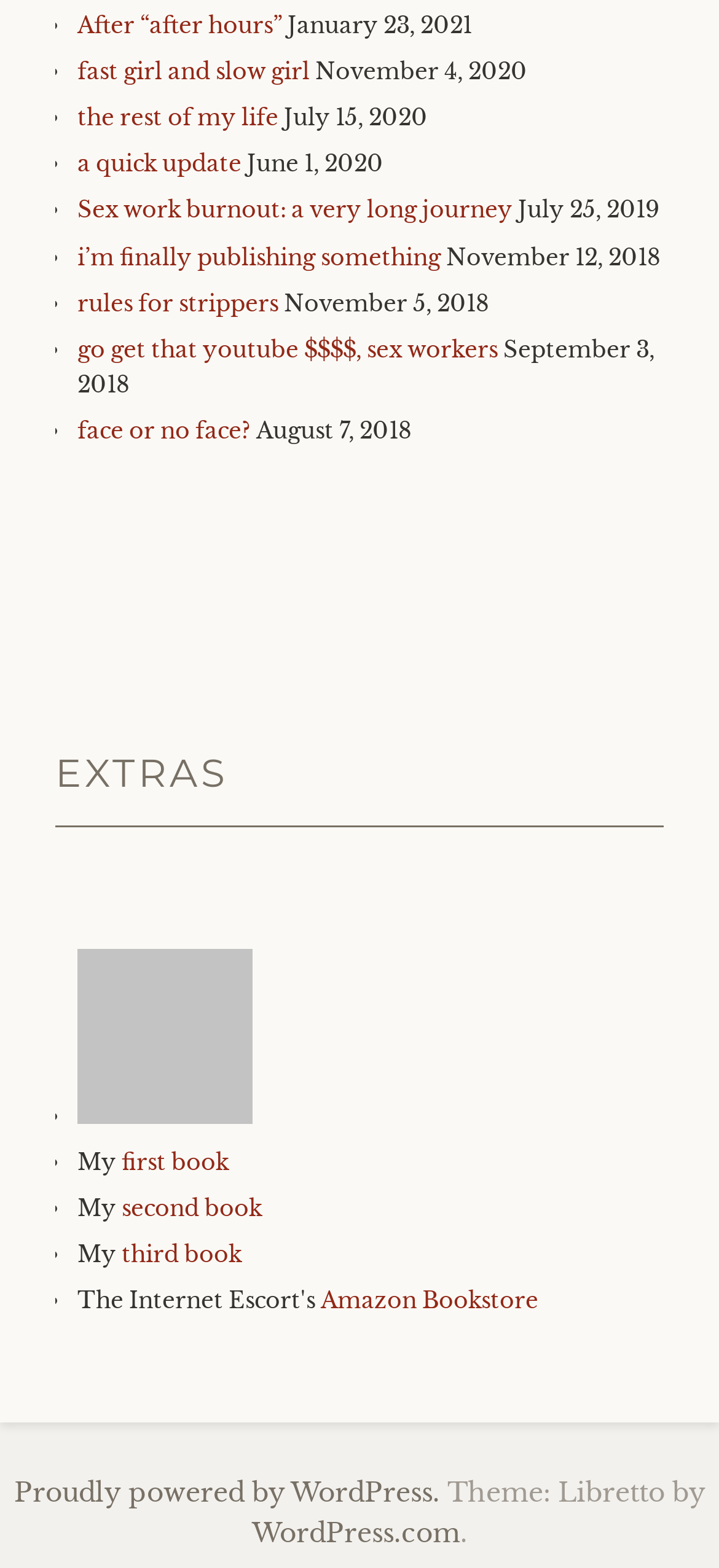Pinpoint the bounding box coordinates of the clickable area needed to execute the instruction: "visit 'Amazon Bookstore'". The coordinates should be specified as four float numbers between 0 and 1, i.e., [left, top, right, bottom].

[0.446, 0.821, 0.749, 0.838]